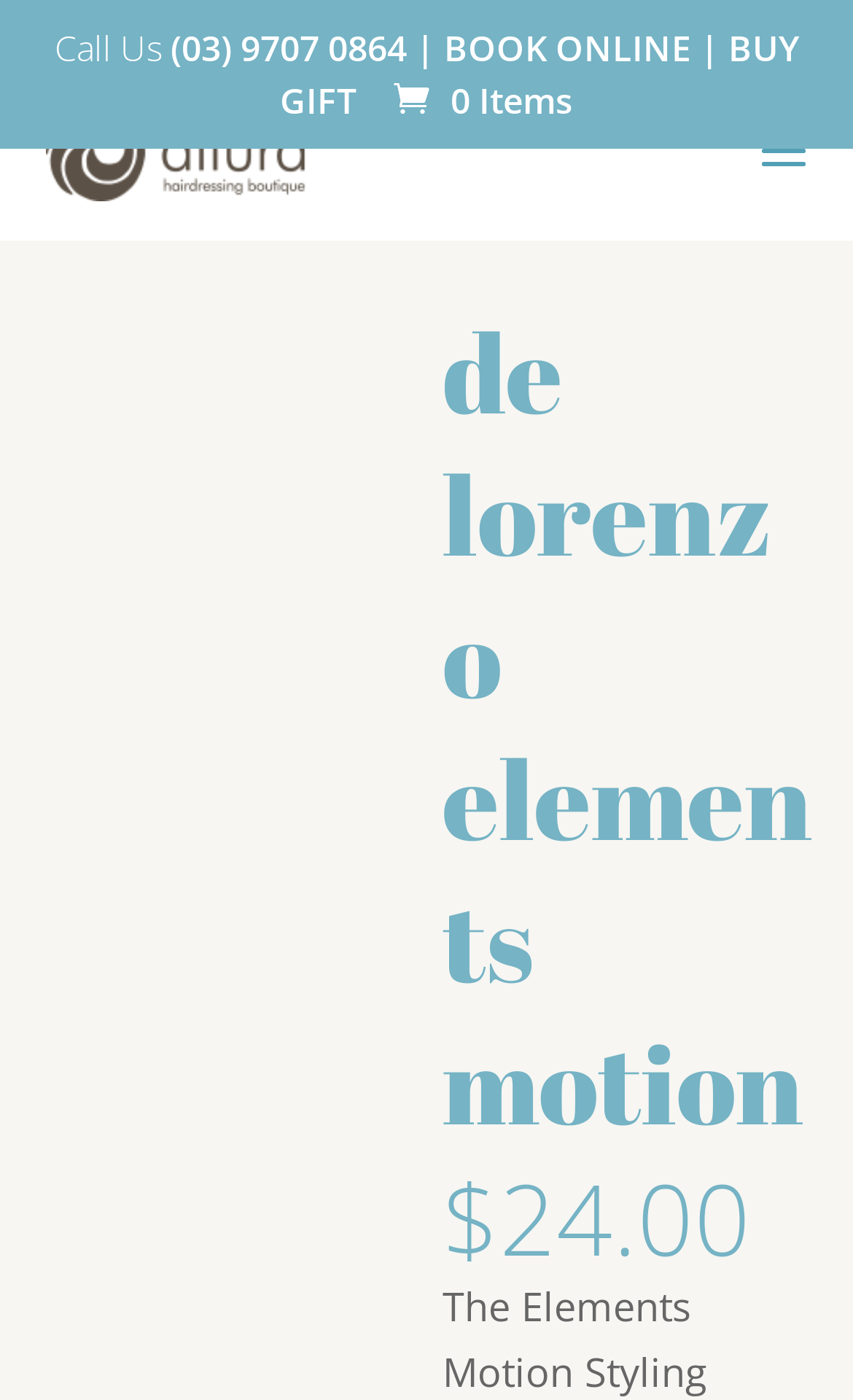Using a single word or phrase, answer the following question: 
How much does the product cost?

$24.00